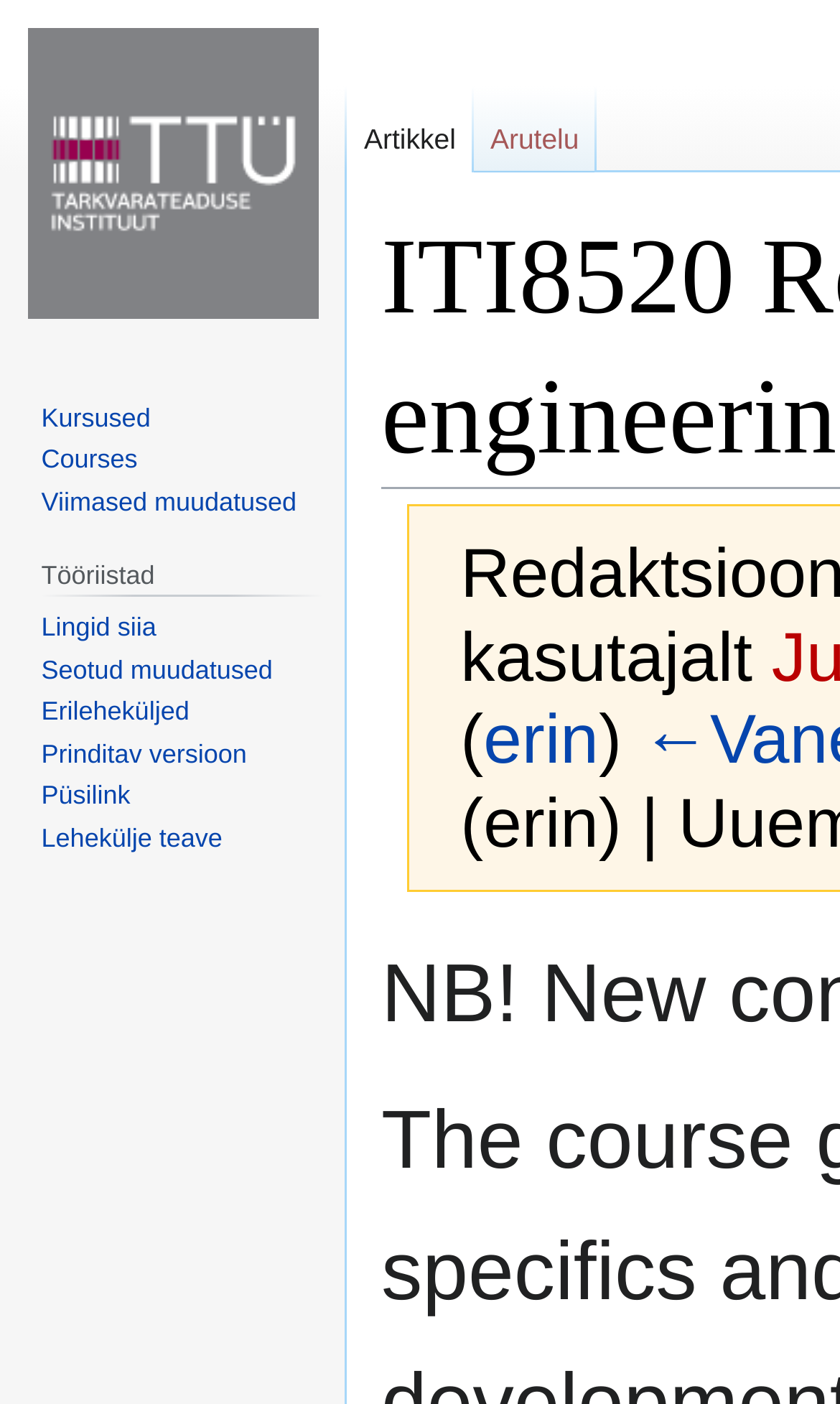Refer to the image and provide an in-depth answer to the question:
What is the text between '(' and ')'?

I found the StaticText '(' at [0.548, 0.499, 0.575, 0.555] and the StaticText ')' at [0.713, 0.499, 0.763, 0.555], and the link 'erin' at [0.575, 0.499, 0.713, 0.555] is between them.